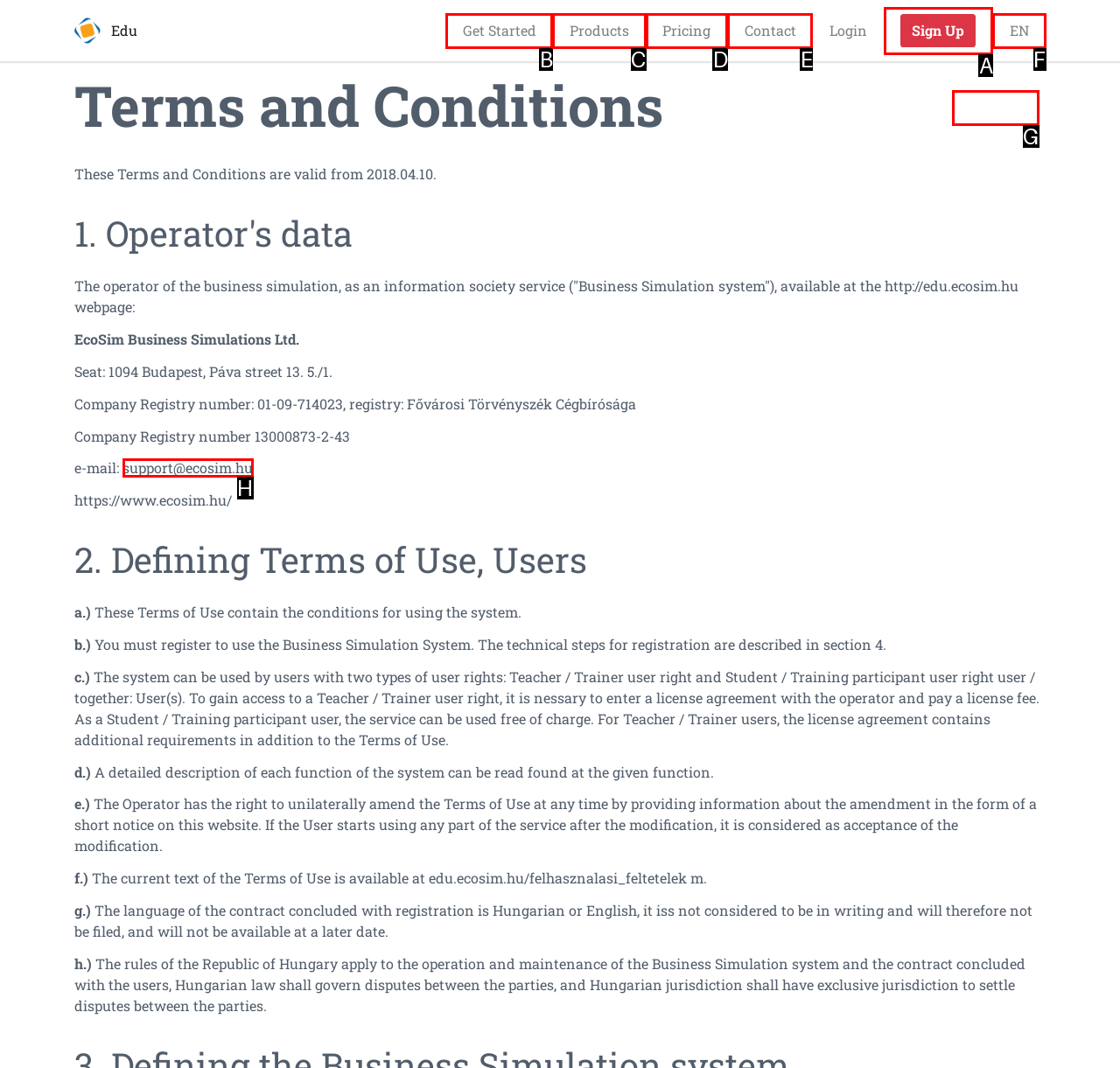Find the HTML element that corresponds to the description: Get Started. Indicate your selection by the letter of the appropriate option.

B